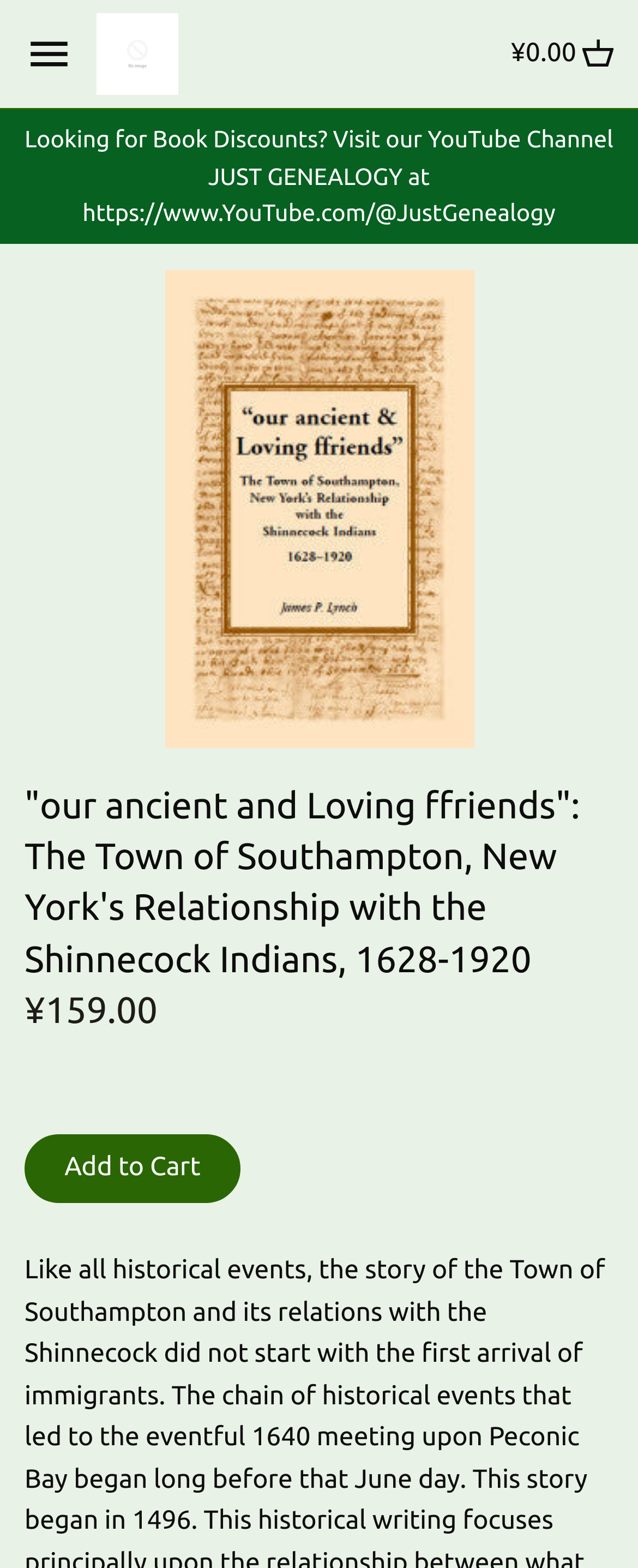Locate the bounding box coordinates of the element's region that should be clicked to carry out the following instruction: "Go to Baseball". The coordinates need to be four float numbers between 0 and 1, i.e., [left, top, right, bottom].

[0.051, 0.078, 0.769, 0.111]